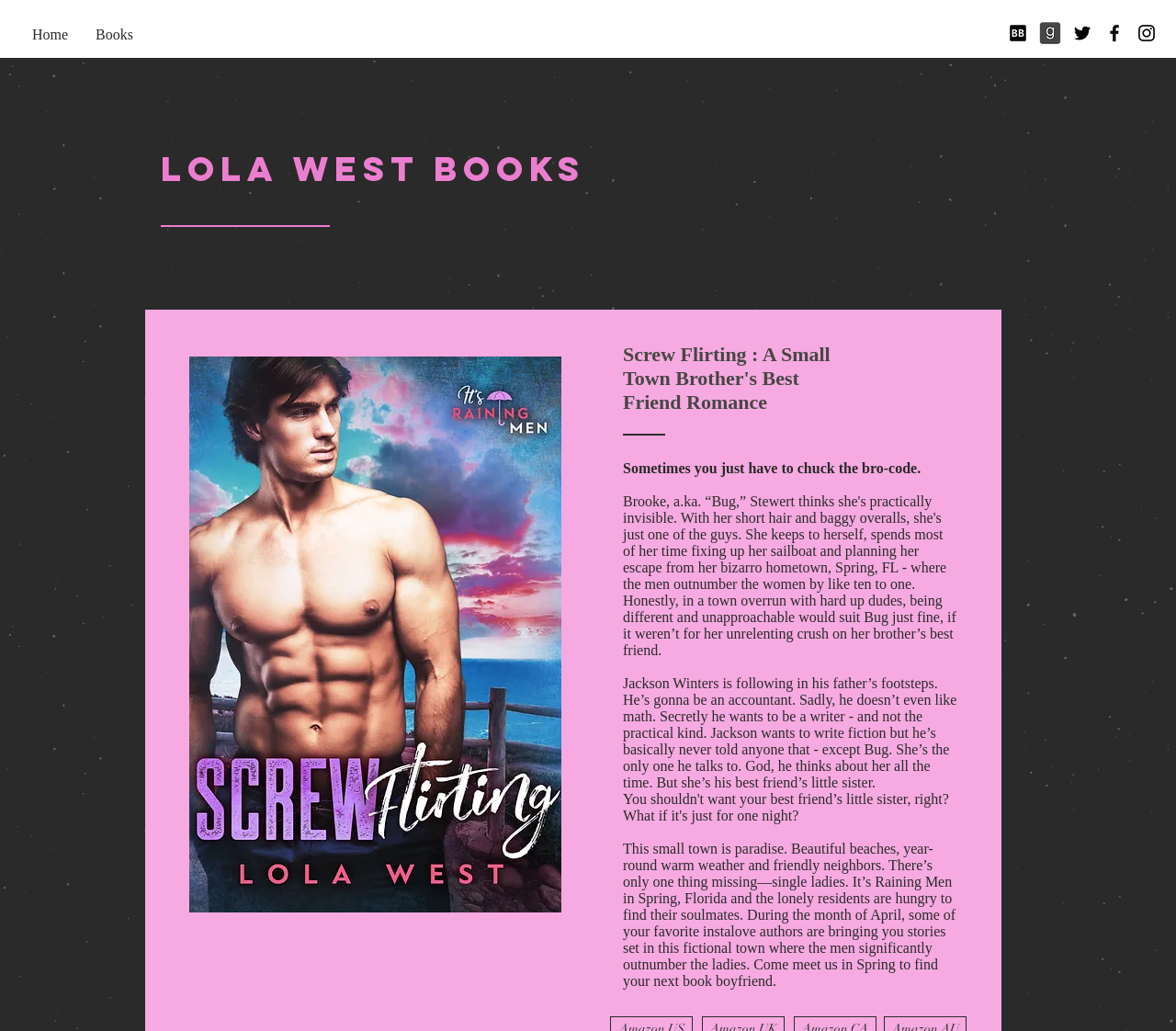Find the bounding box coordinates of the element to click in order to complete the given instruction: "Check out Screw Flirting book."

[0.161, 0.346, 0.477, 0.885]